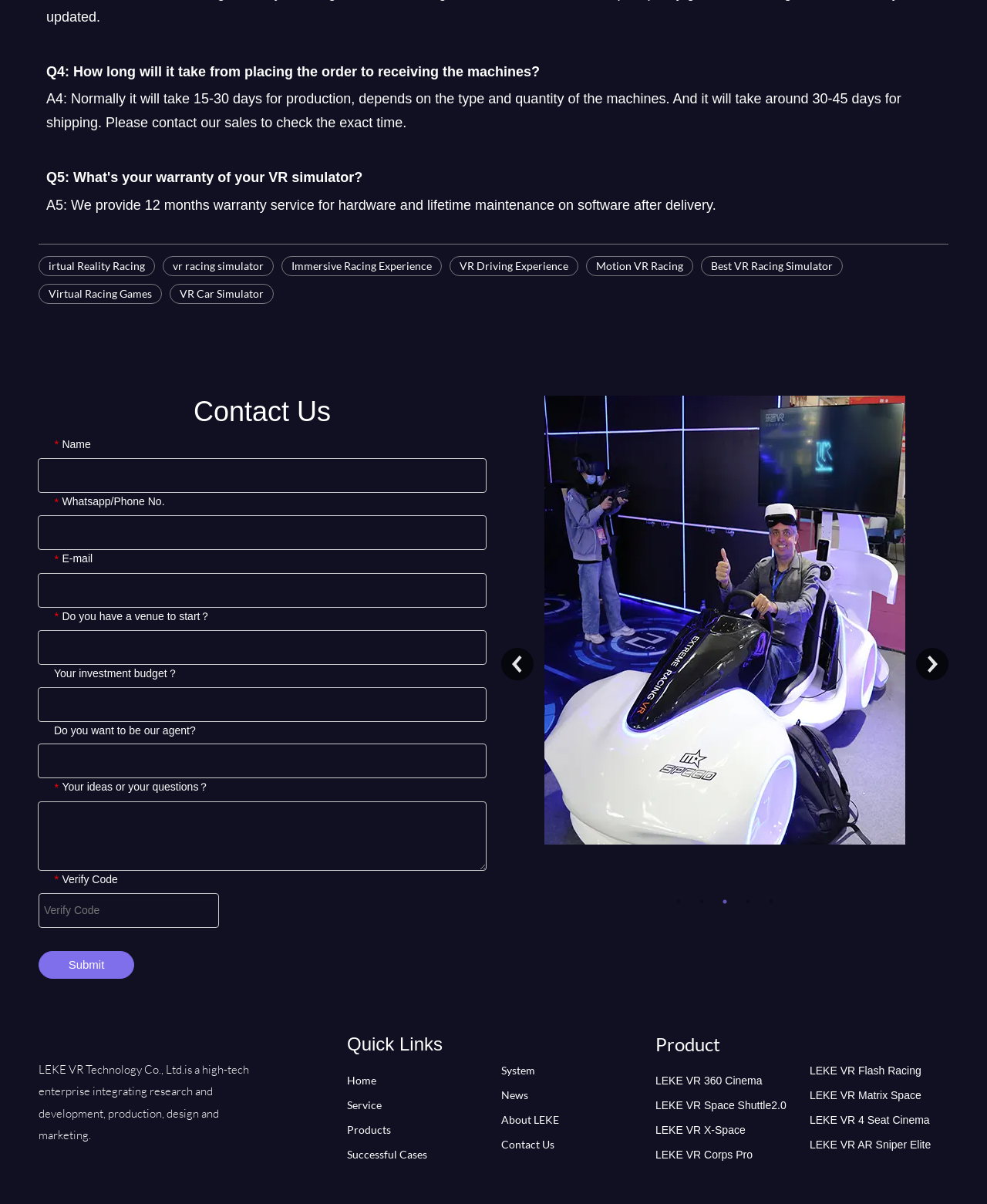With reference to the screenshot, provide a detailed response to the question below:
What is the company name mentioned on the webpage?

The company name is mentioned in the paragraph at the bottom of the webpage, which describes the company as a high-tech enterprise integrating research and development, production, design, and marketing.